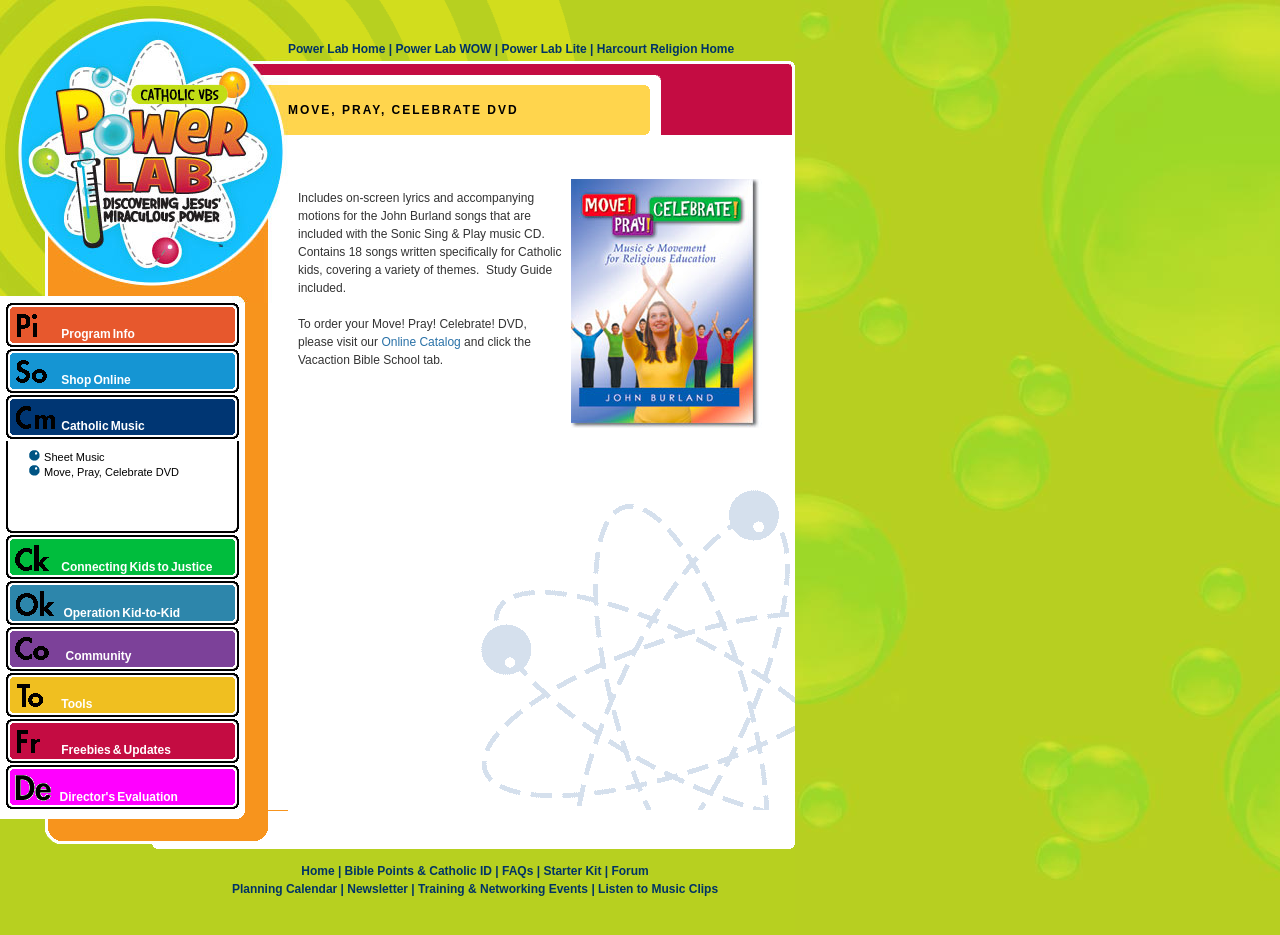What is the name of the program?
Answer the question using a single word or phrase, according to the image.

Power Lab Catholic VBS